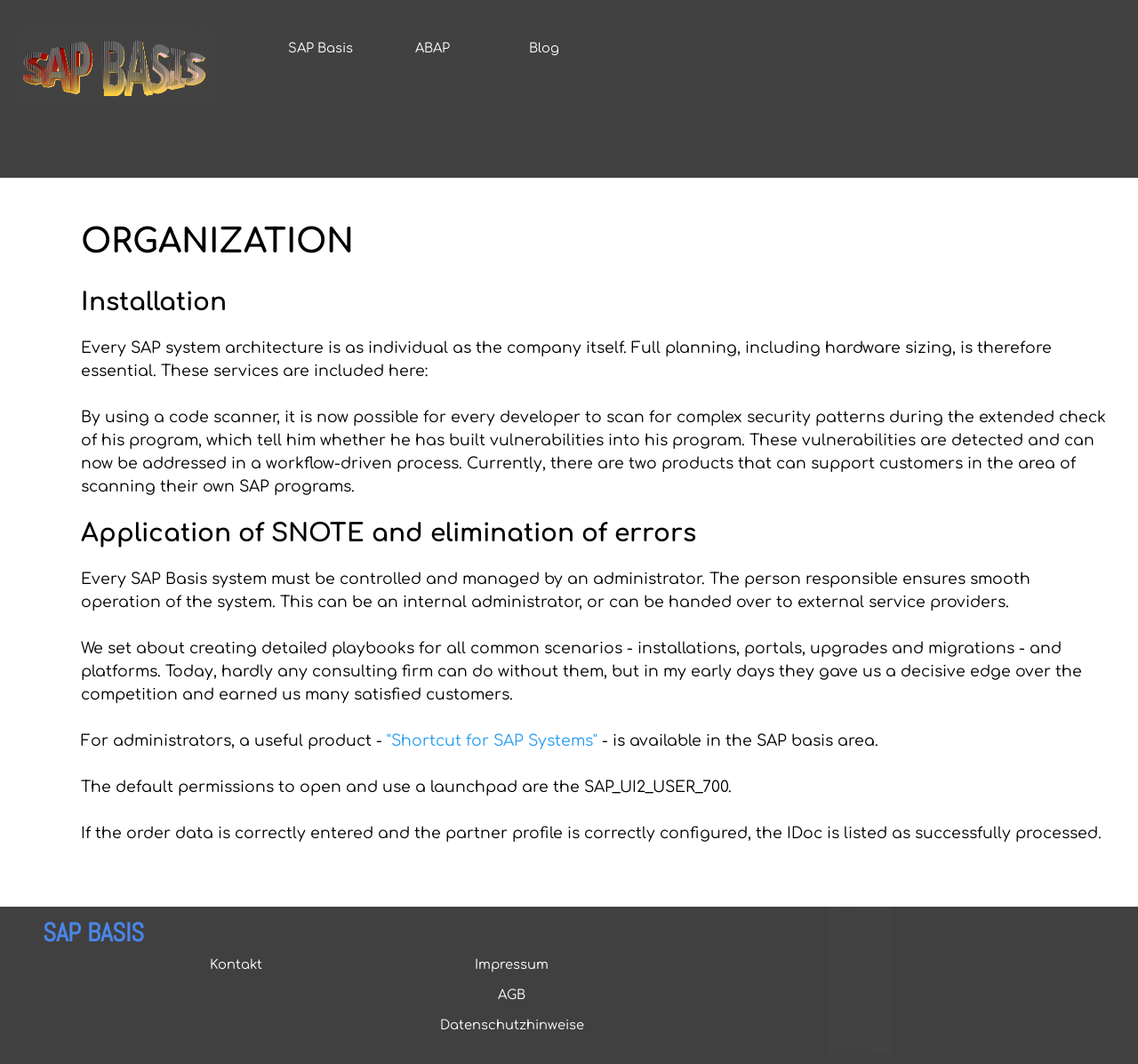What is the main topic of this webpage?
Look at the image and respond with a one-word or short-phrase answer.

SAP Basis